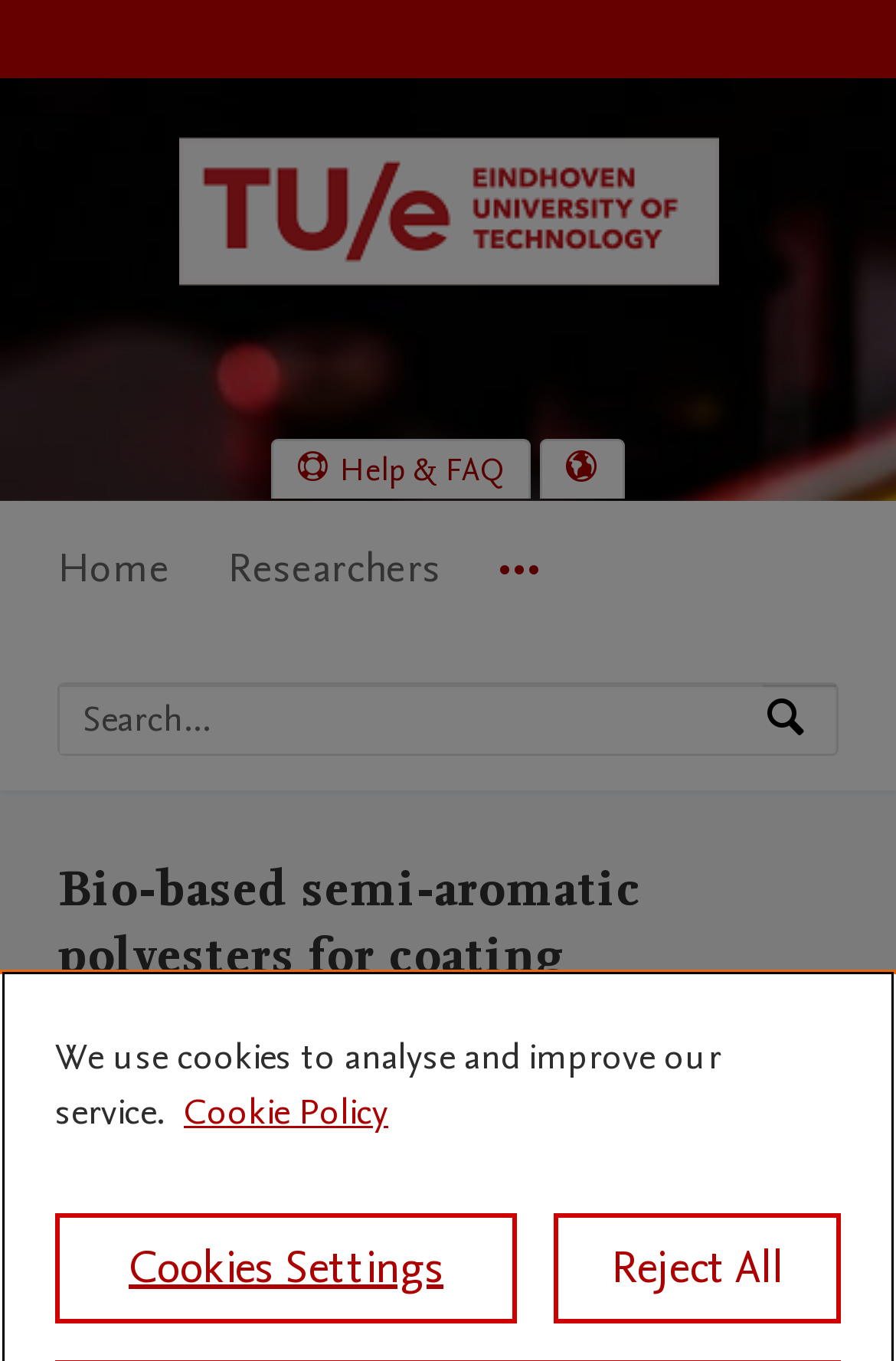From the webpage screenshot, predict the bounding box coordinates (top-left x, top-left y, bottom-right x, bottom-right y) for the UI element described here: aria-label="Search"

[0.851, 0.502, 0.933, 0.553]